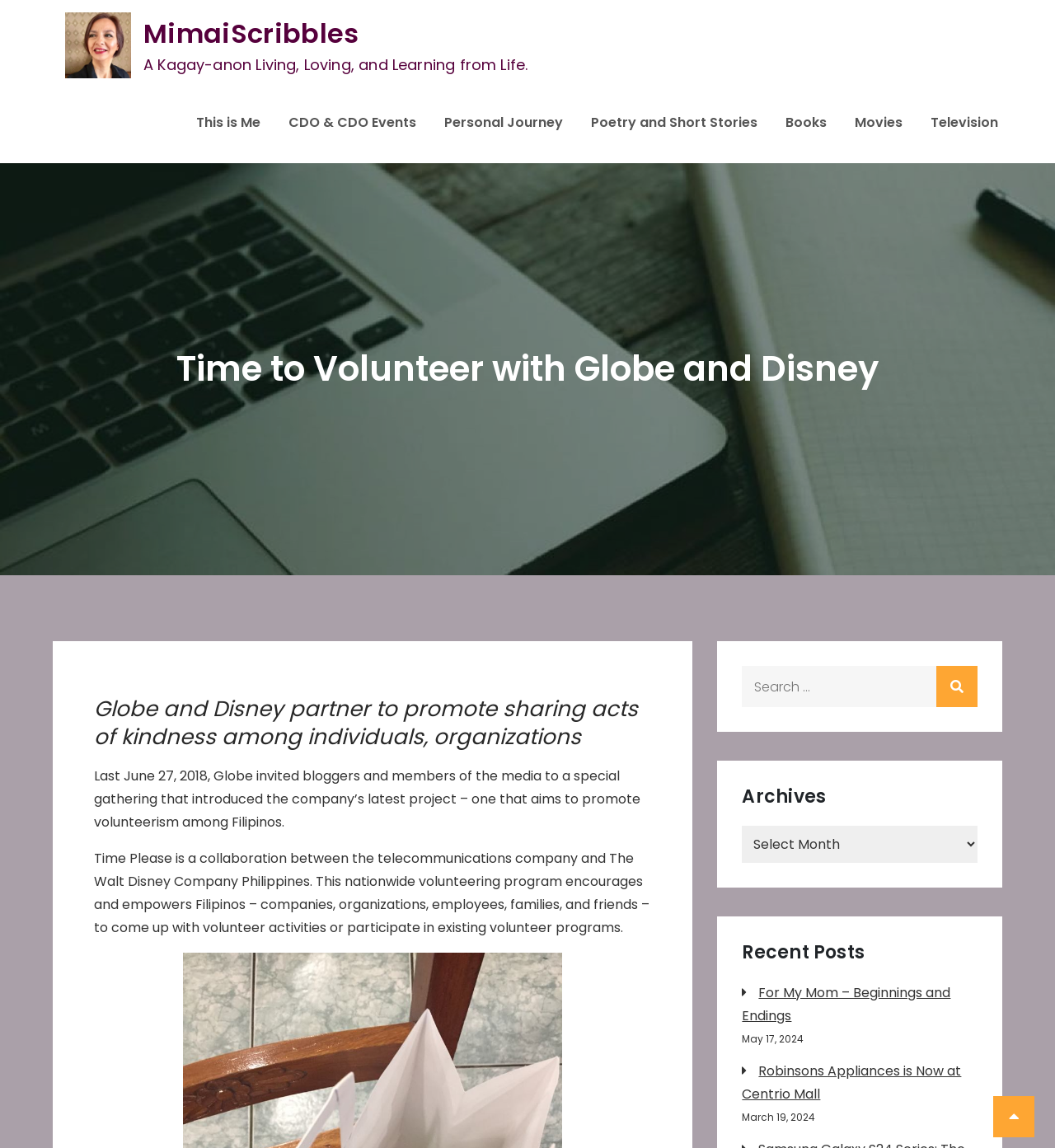Find and specify the bounding box coordinates that correspond to the clickable region for the instruction: "Search for something".

[0.703, 0.58, 0.927, 0.616]